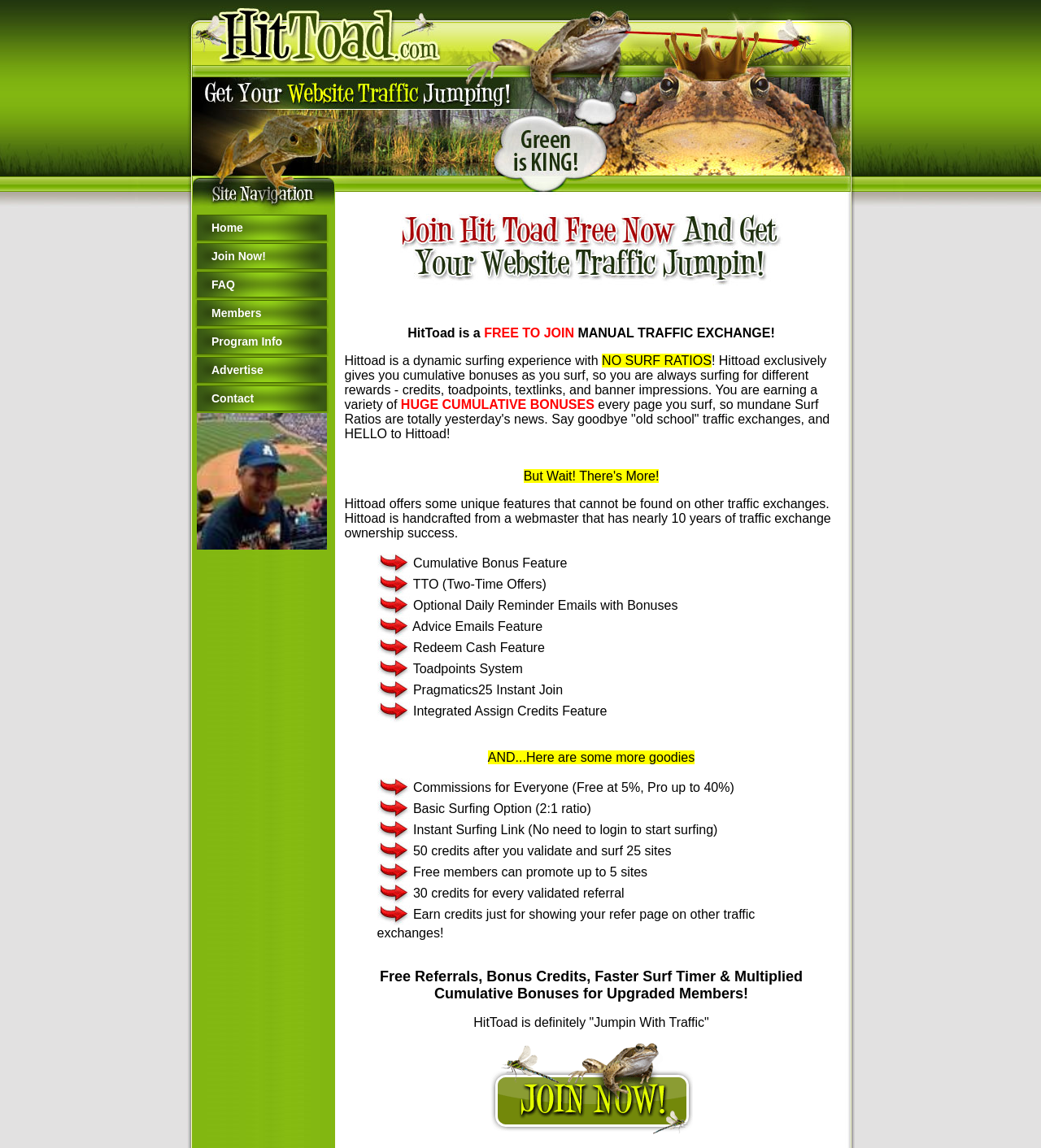Find the bounding box coordinates of the element to click in order to complete this instruction: "View the Cumulative Bonus Feature". The bounding box coordinates must be four float numbers between 0 and 1, denoted as [left, top, right, bottom].

[0.362, 0.482, 0.393, 0.501]